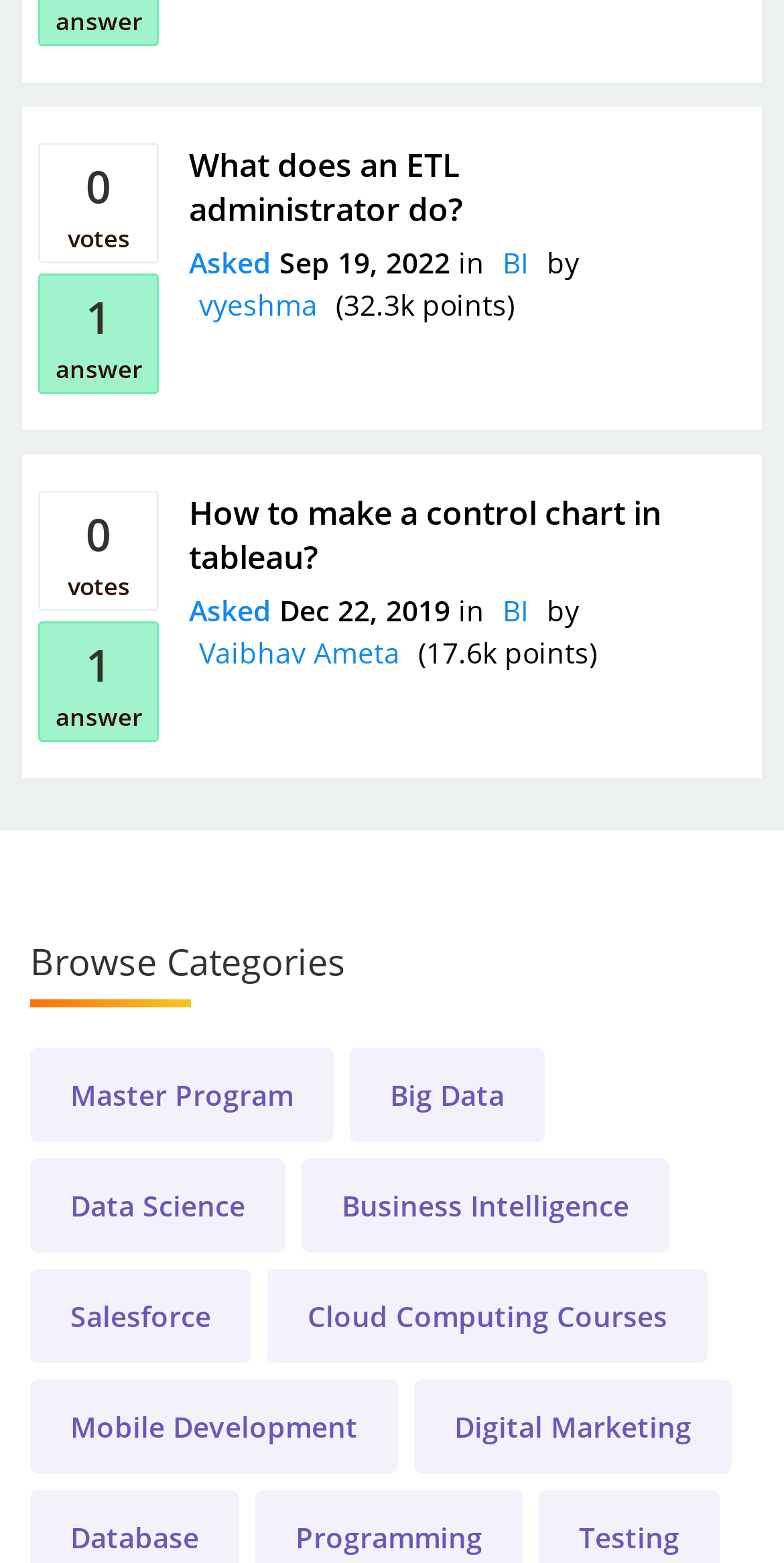Please provide a comprehensive response to the question based on the details in the image: What are the categories listed under 'Browse Categories'?

The categories listed under 'Browse Categories' include Master Program, Big Data, Data Science, Business Intelligence, Salesforce, Cloud Computing Courses, Mobile Development, and Digital Marketing, as indicated by the links under the heading 'Browse Categories'.